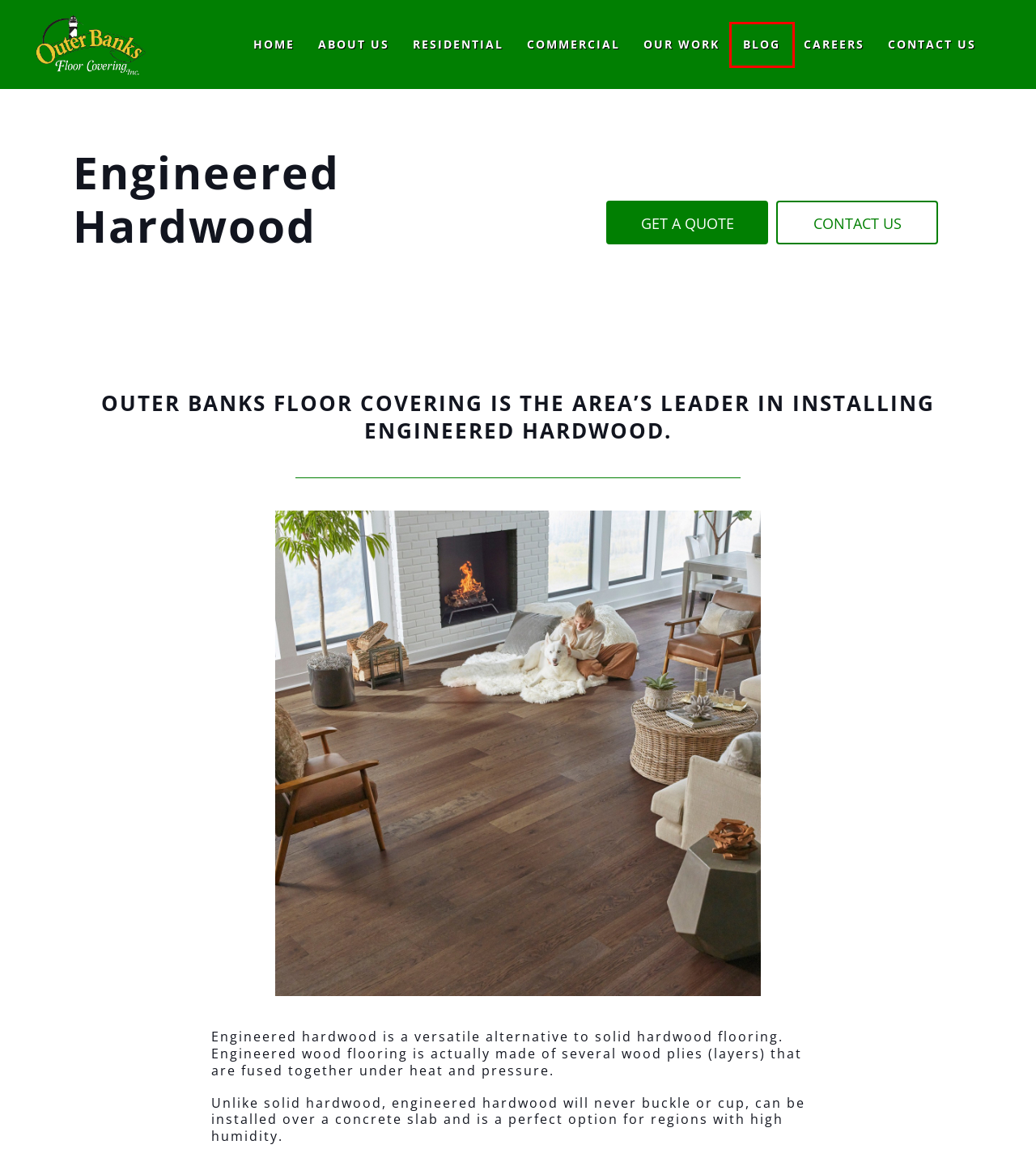You are looking at a webpage screenshot with a red bounding box around an element. Pick the description that best matches the new webpage after interacting with the element in the red bounding box. The possible descriptions are:
A. About Us - Outer Banks Floor Covering
B. Contact Us - Outer Banks Floor Covering
C. Our Work - Outer Banks Floor Covering
D. Commercial - Outer Banks Floor Covering
E. Blog - Outer Banks Floor Covering
F. Home - Outer Banks Floor Covering
G. Careers - Outer Banks Floor Covering
H. Residential - Outer Banks Floor Covering

E